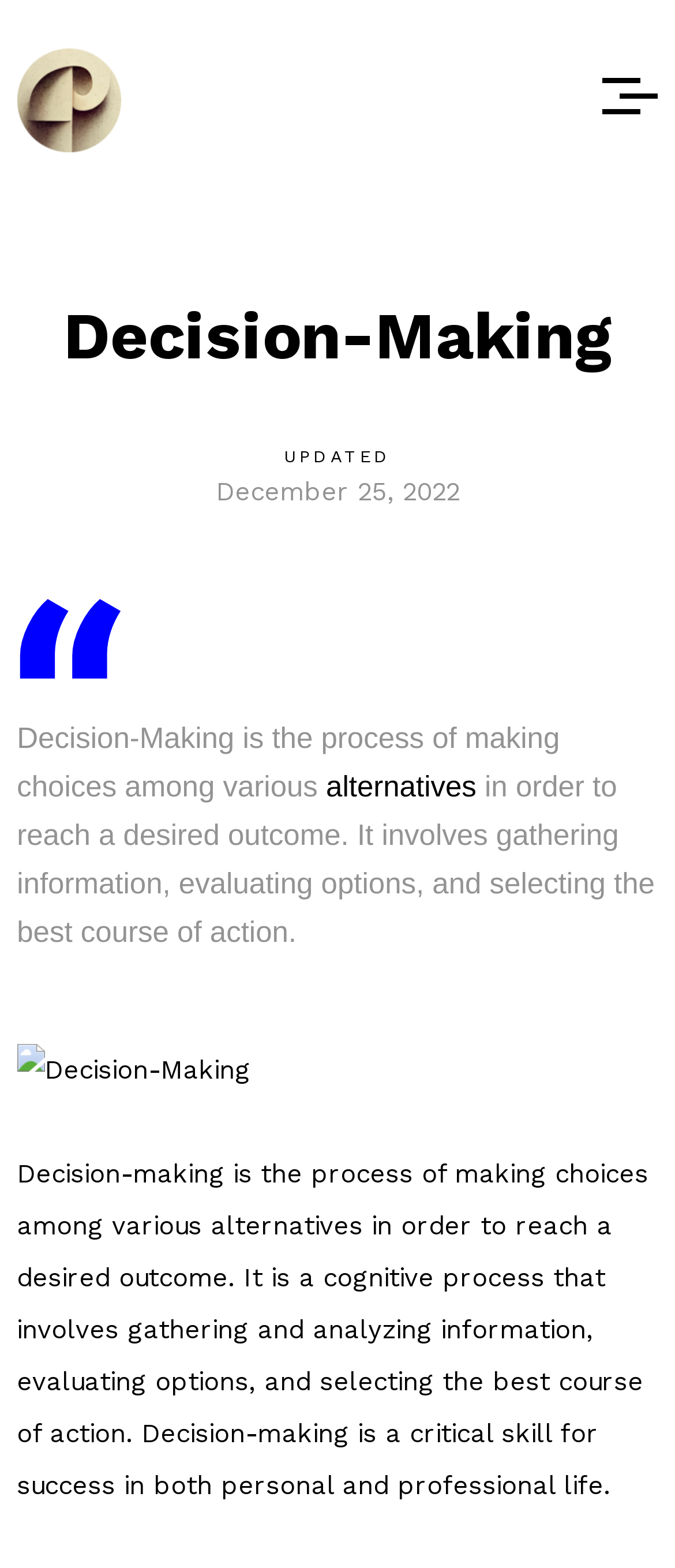Using the description "alternatives", locate and provide the bounding box of the UI element.

[0.312, 0.771, 0.538, 0.791]